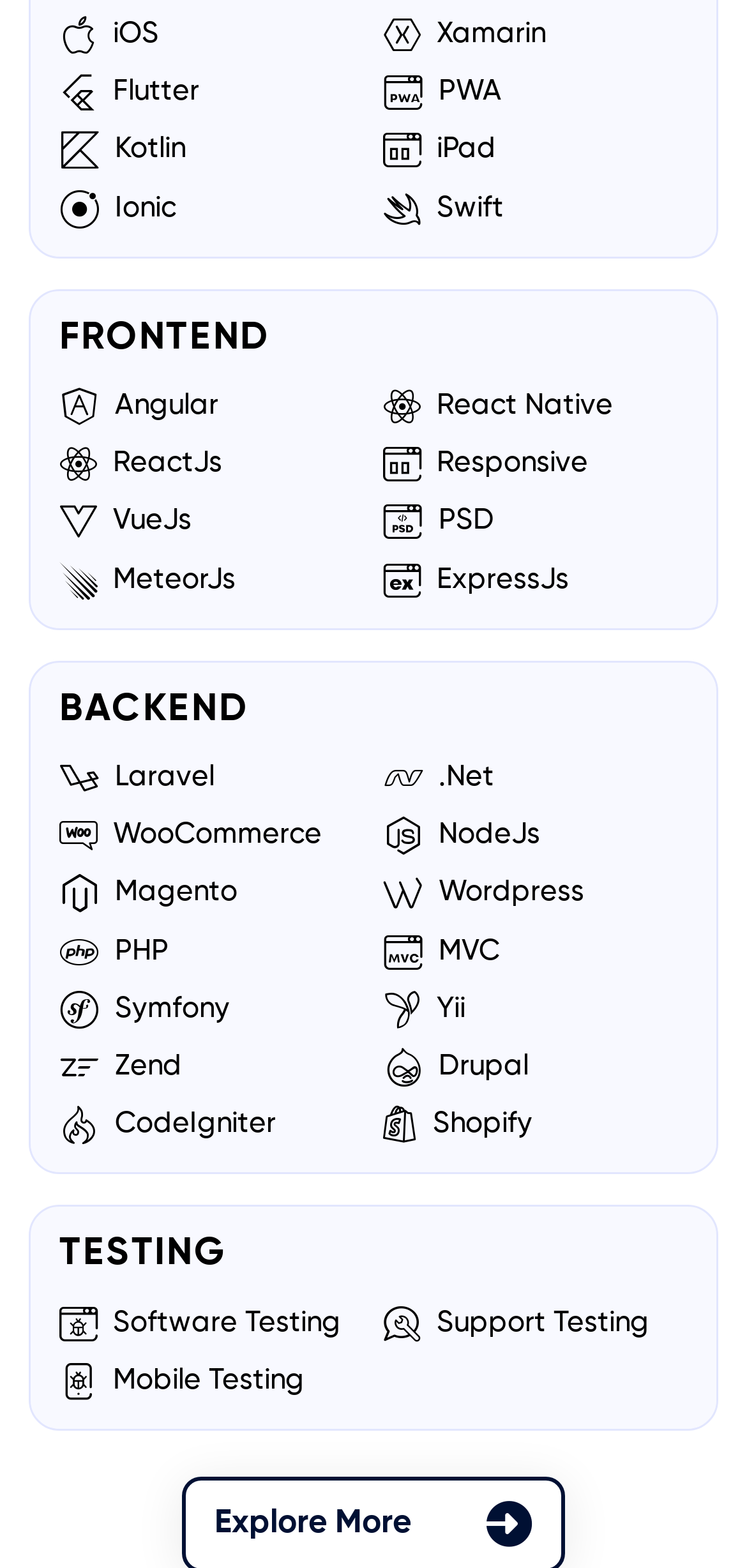Please reply to the following question using a single word or phrase: 
How many testing categories are there?

3